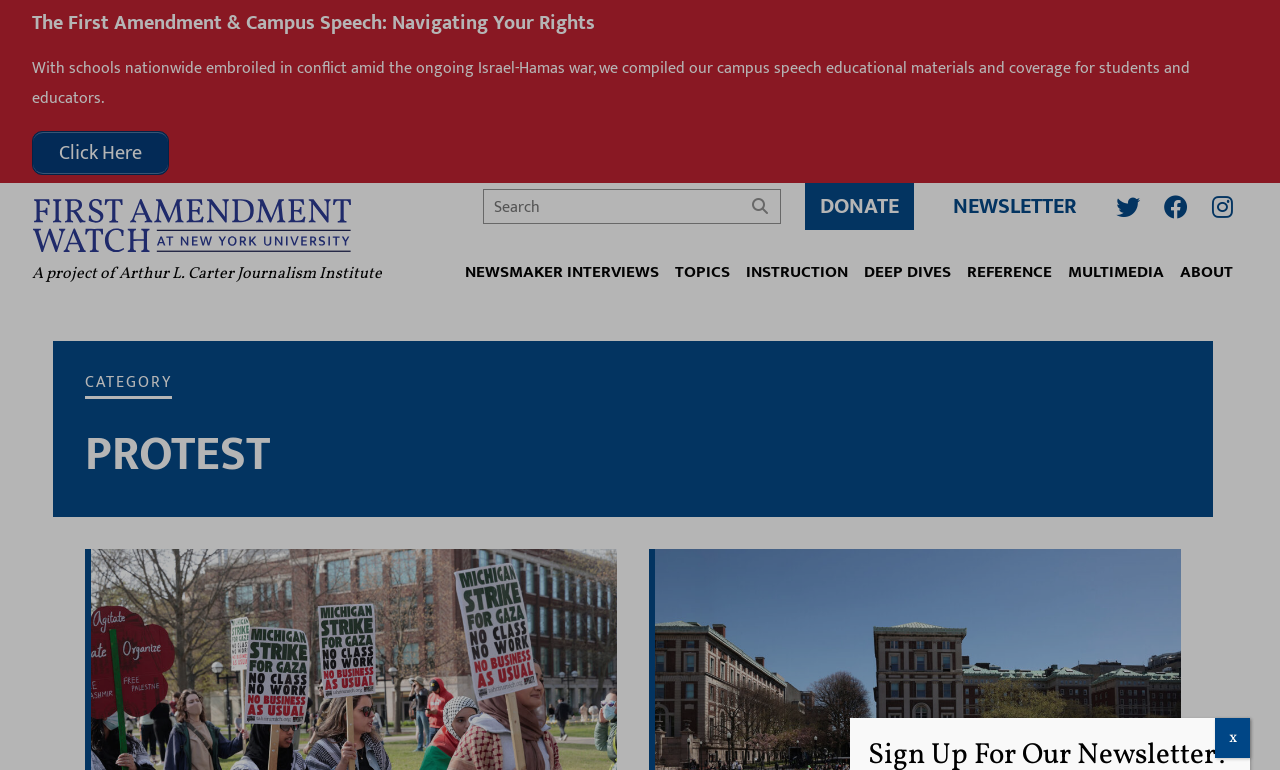Answer the question below using just one word or a short phrase: 
What is the name of the project?

First Amendment Watch